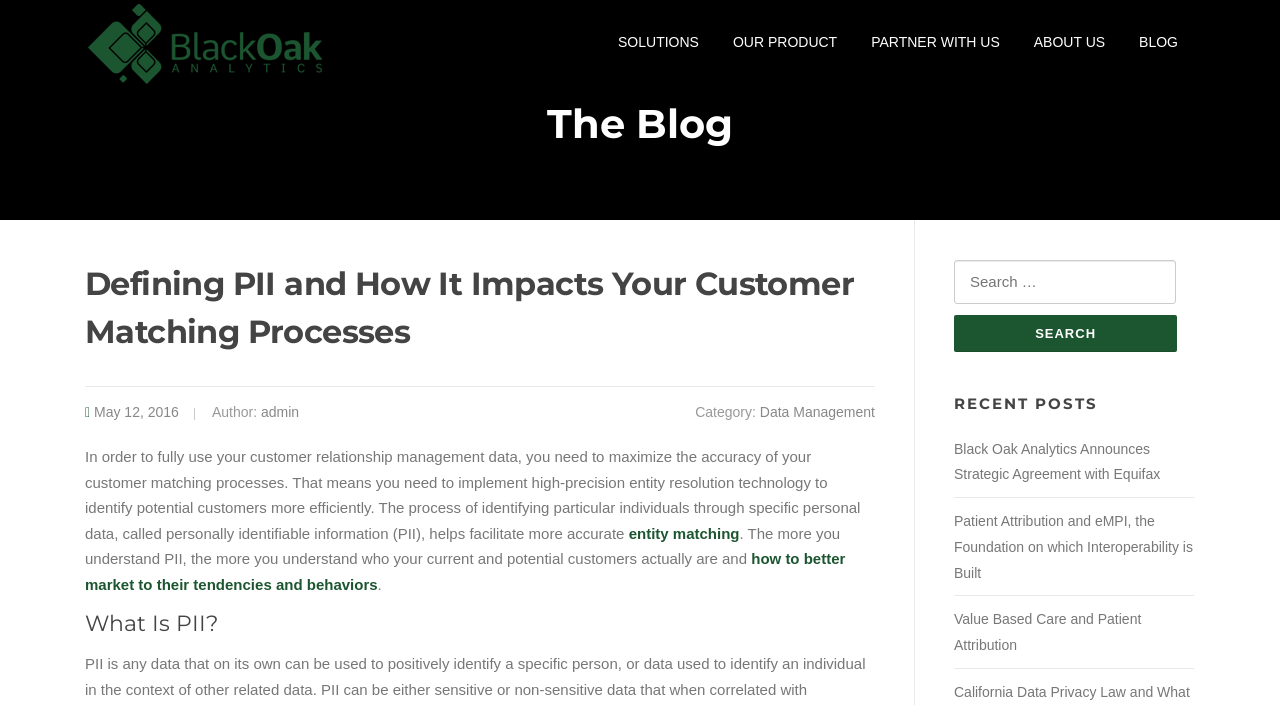Pinpoint the bounding box coordinates of the area that must be clicked to complete this instruction: "Email us".

None